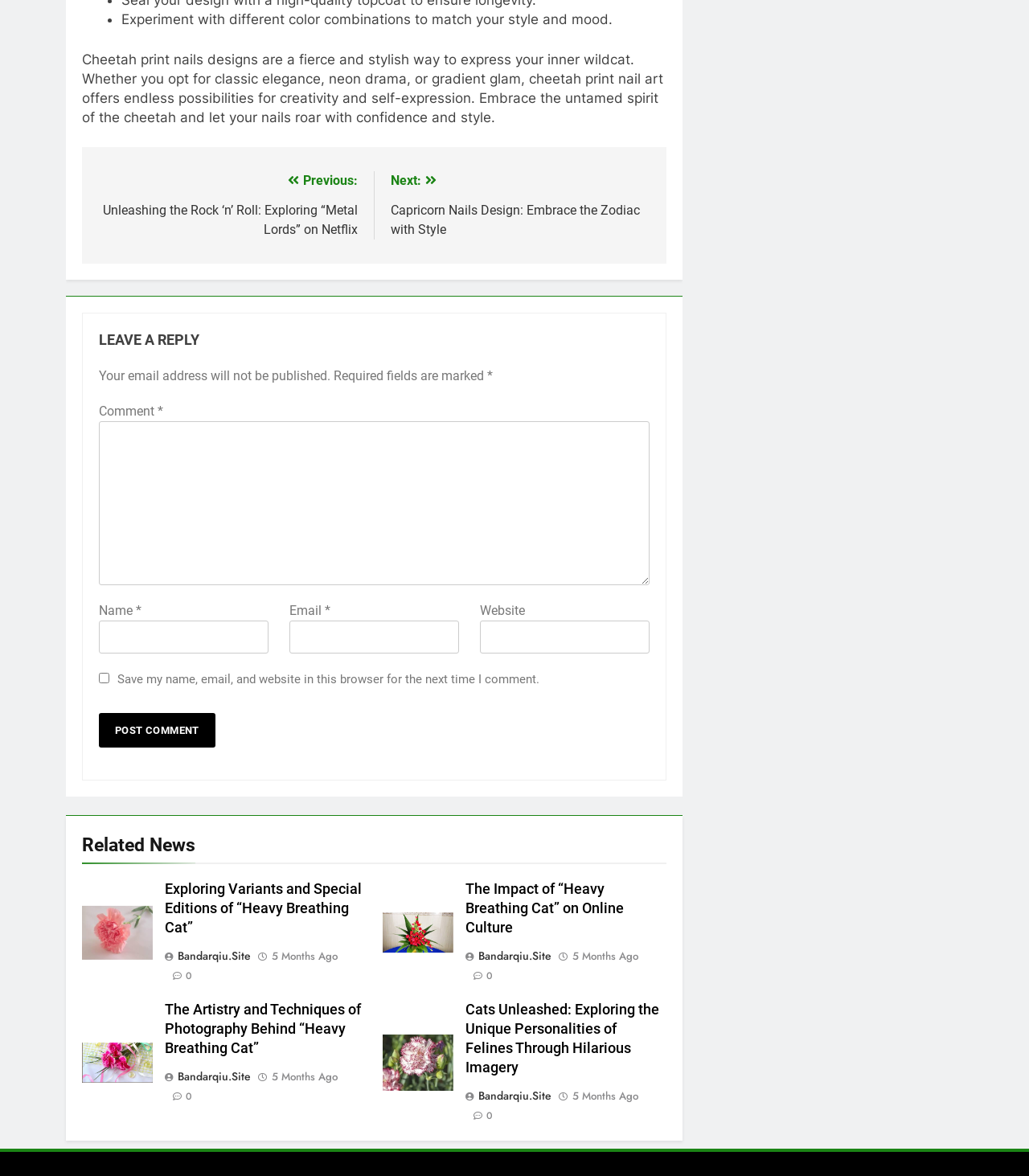What is the purpose of the comment section?
From the screenshot, provide a brief answer in one word or phrase.

To leave a reply